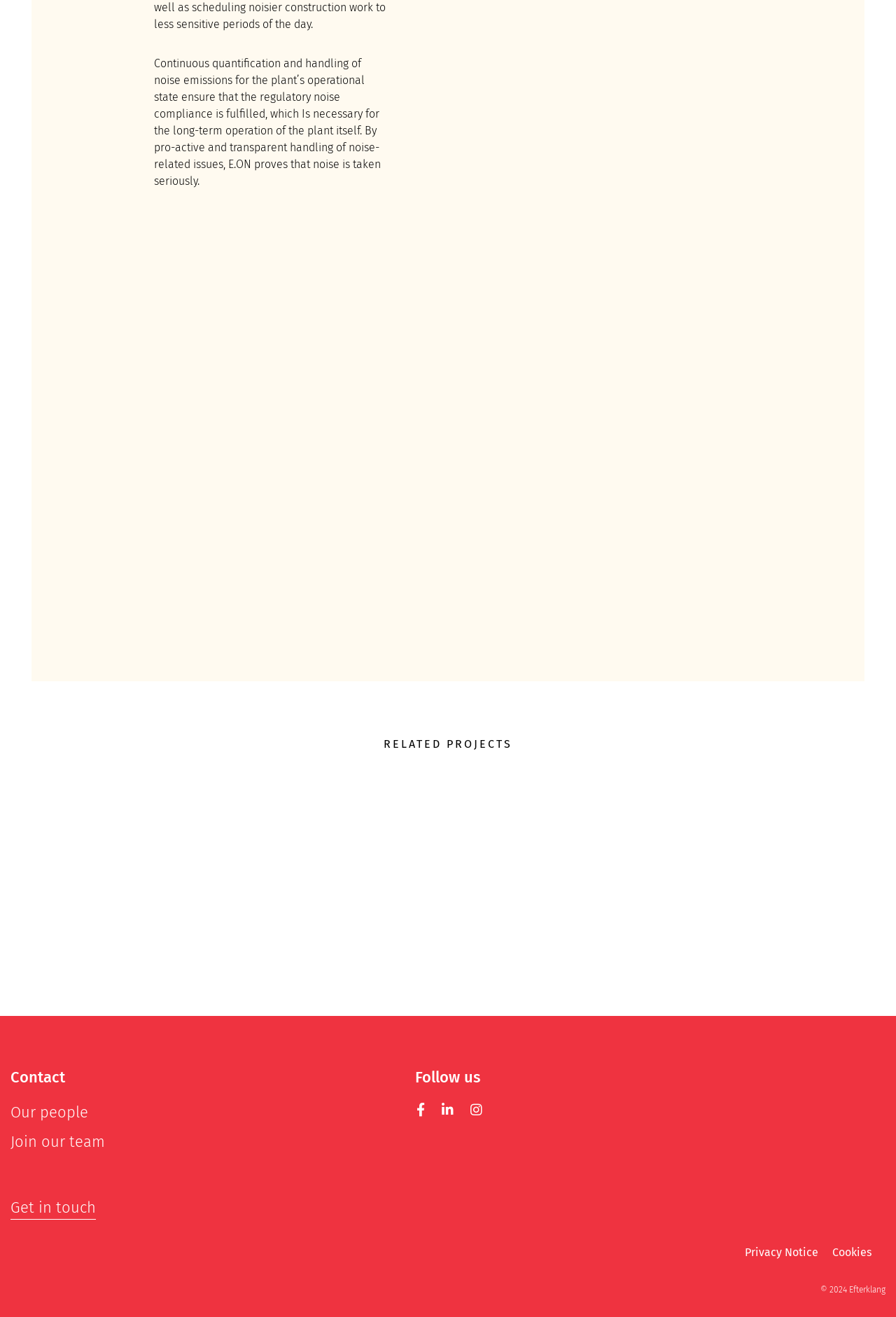How many related projects are listed?
Look at the image and construct a detailed response to the question.

There are three related projects listed on the webpage, which can be identified by the links and images below the 'RELATED PROJECTS' heading.